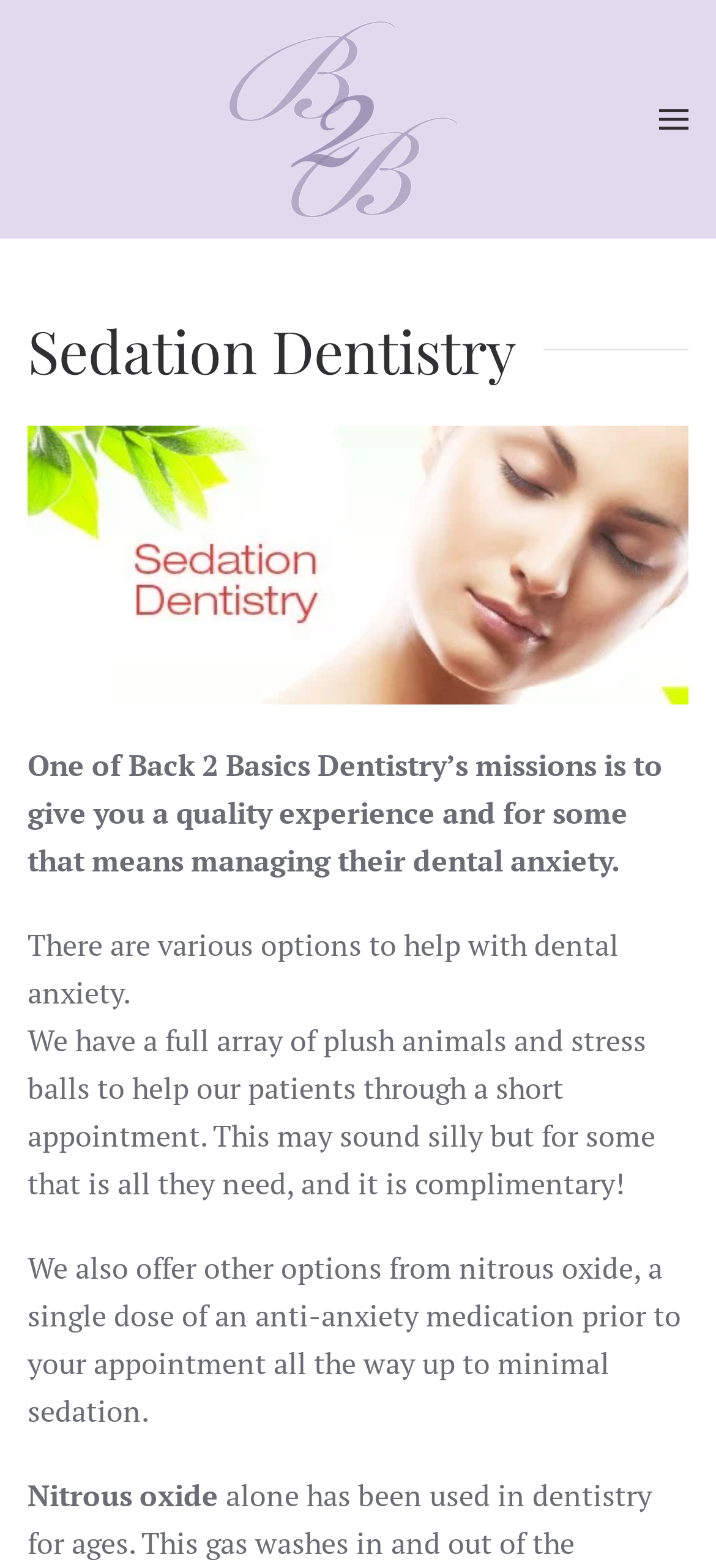What is the purpose of nitrous oxide?
Answer the question in as much detail as possible.

Nitrous oxide is mentioned as one of the options to help with dental anxiety, suggesting that it is used to calm patients during dental appointments.